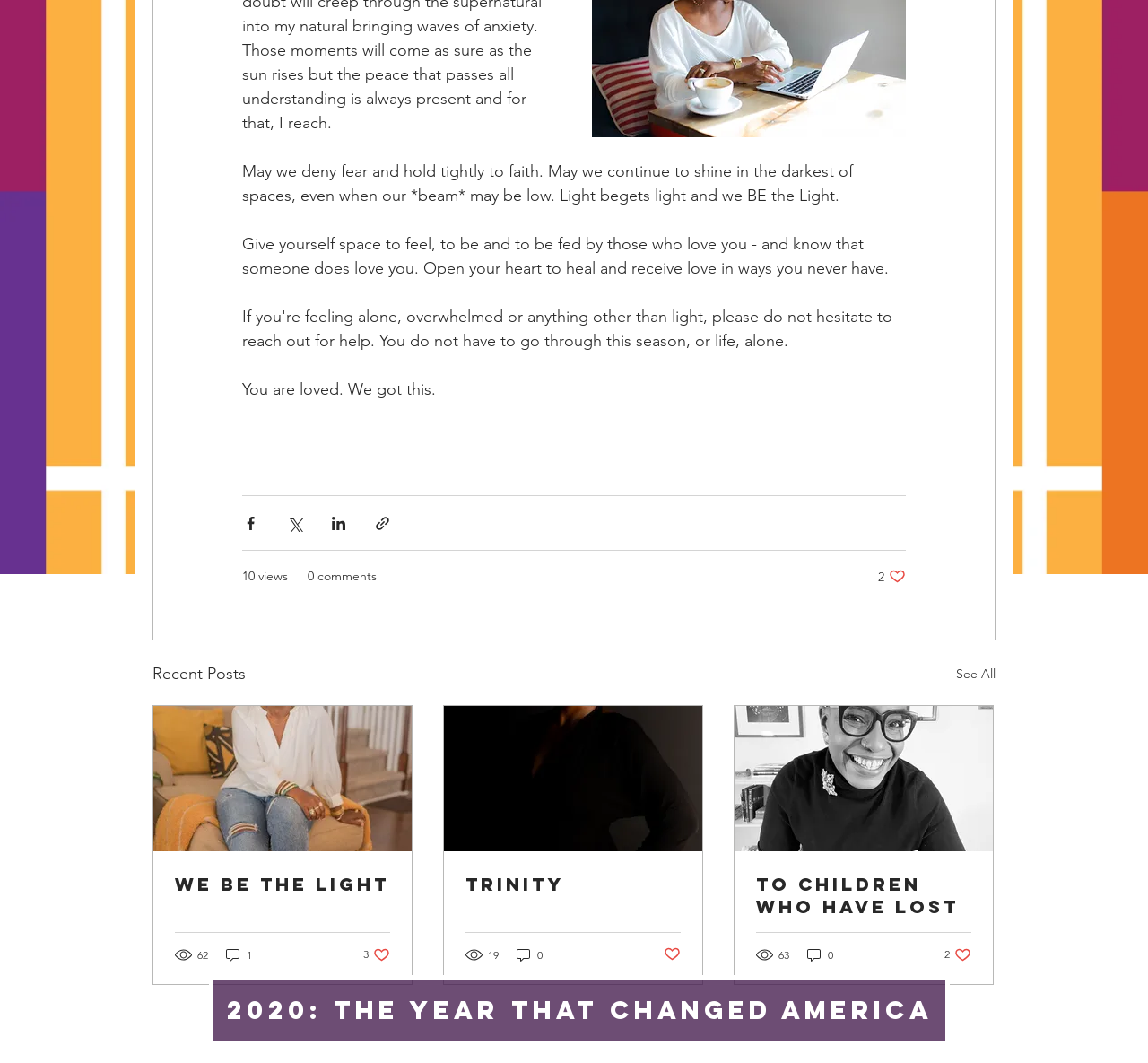Find the bounding box of the element with the following description: "63". The coordinates must be four float numbers between 0 and 1, formatted as [left, top, right, bottom].

[0.659, 0.89, 0.689, 0.906]